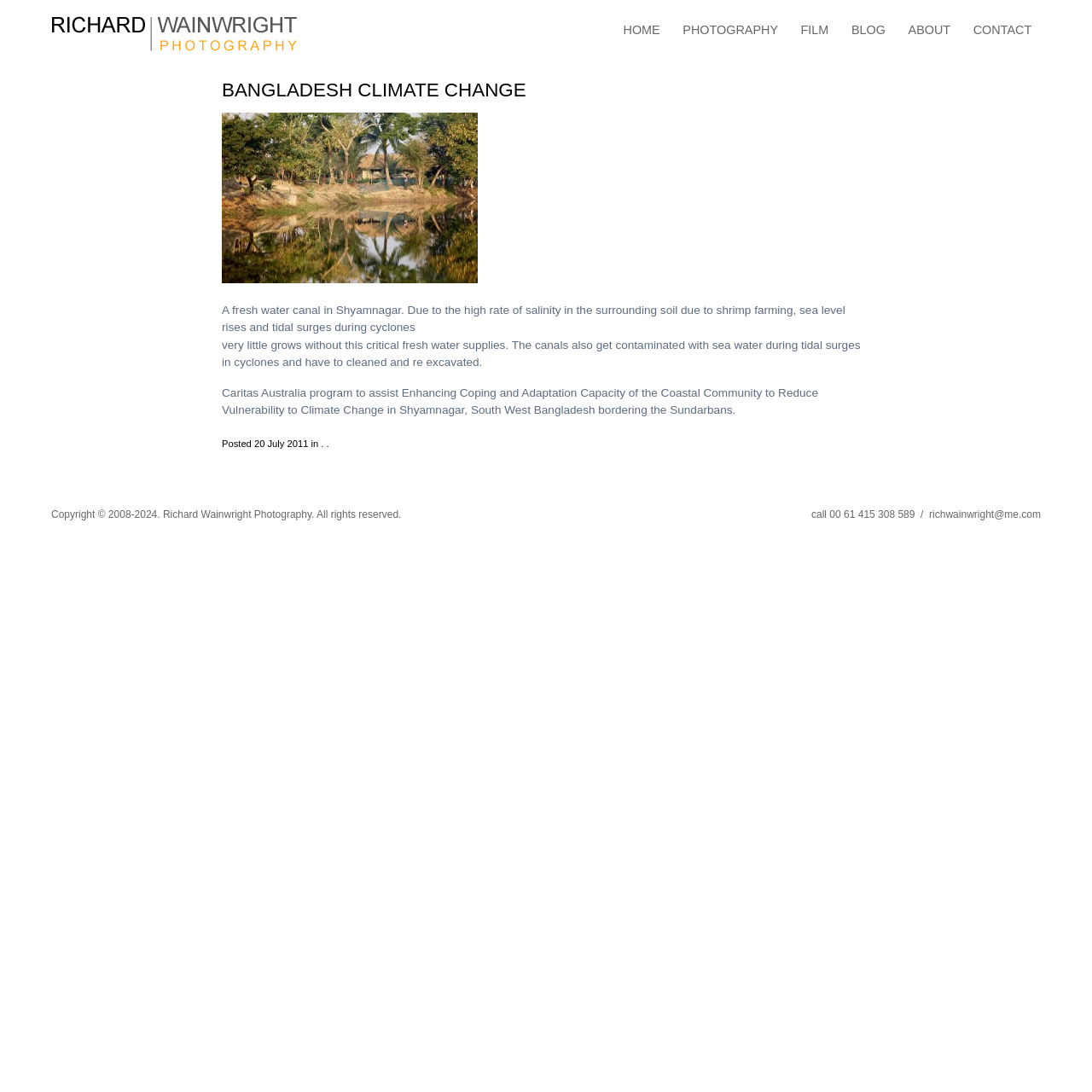Find the bounding box coordinates of the clickable element required to execute the following instruction: "go to home page". Provide the coordinates as four float numbers between 0 and 1, i.e., [left, top, right, bottom].

[0.562, 0.017, 0.613, 0.038]